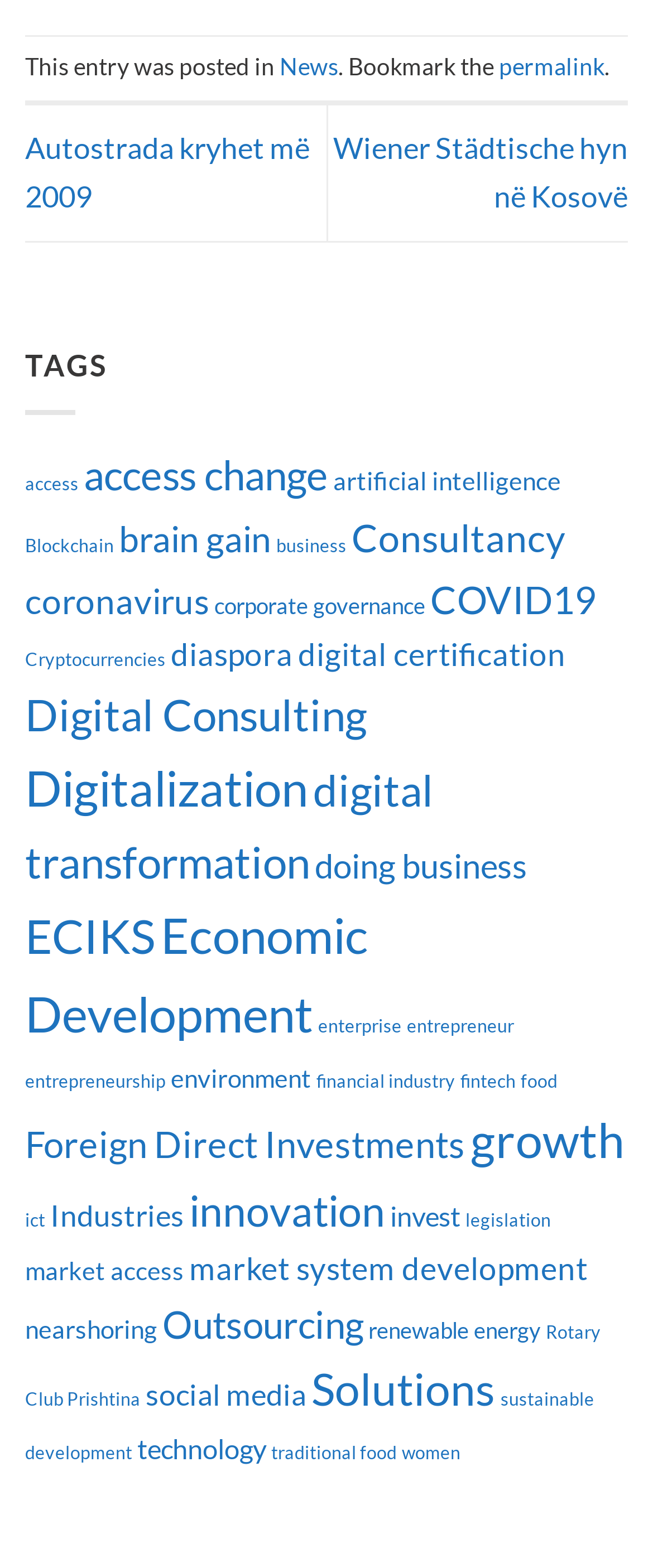Predict the bounding box coordinates of the UI element that matches this description: "Outsourcing". The coordinates should be in the format [left, top, right, bottom] with each value between 0 and 1.

[0.249, 0.83, 0.556, 0.859]